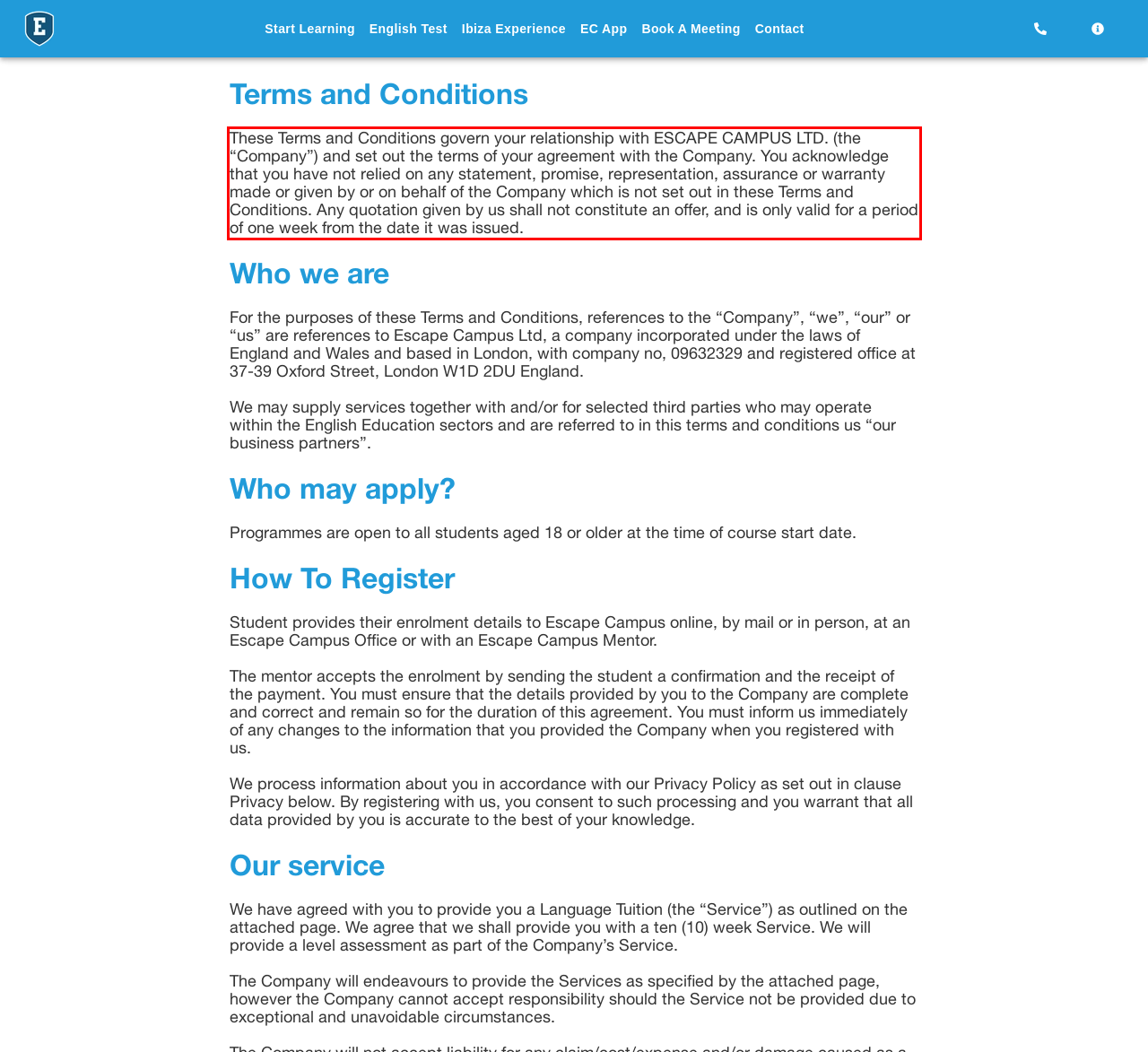Review the screenshot of the webpage and recognize the text inside the red rectangle bounding box. Provide the extracted text content.

These Terms and Conditions govern your relationship with ESCAPE CAMPUS LTD. (the “Company”) and set out the terms of your agreement with the Company. You acknowledge that you have not relied on any statement, promise, representation, assurance or warranty made or given by or on behalf of the Company which is not set out in these Terms and Conditions. Any quotation given by us shall not constitute an offer, and is only valid for a period of one week from the date it was issued.